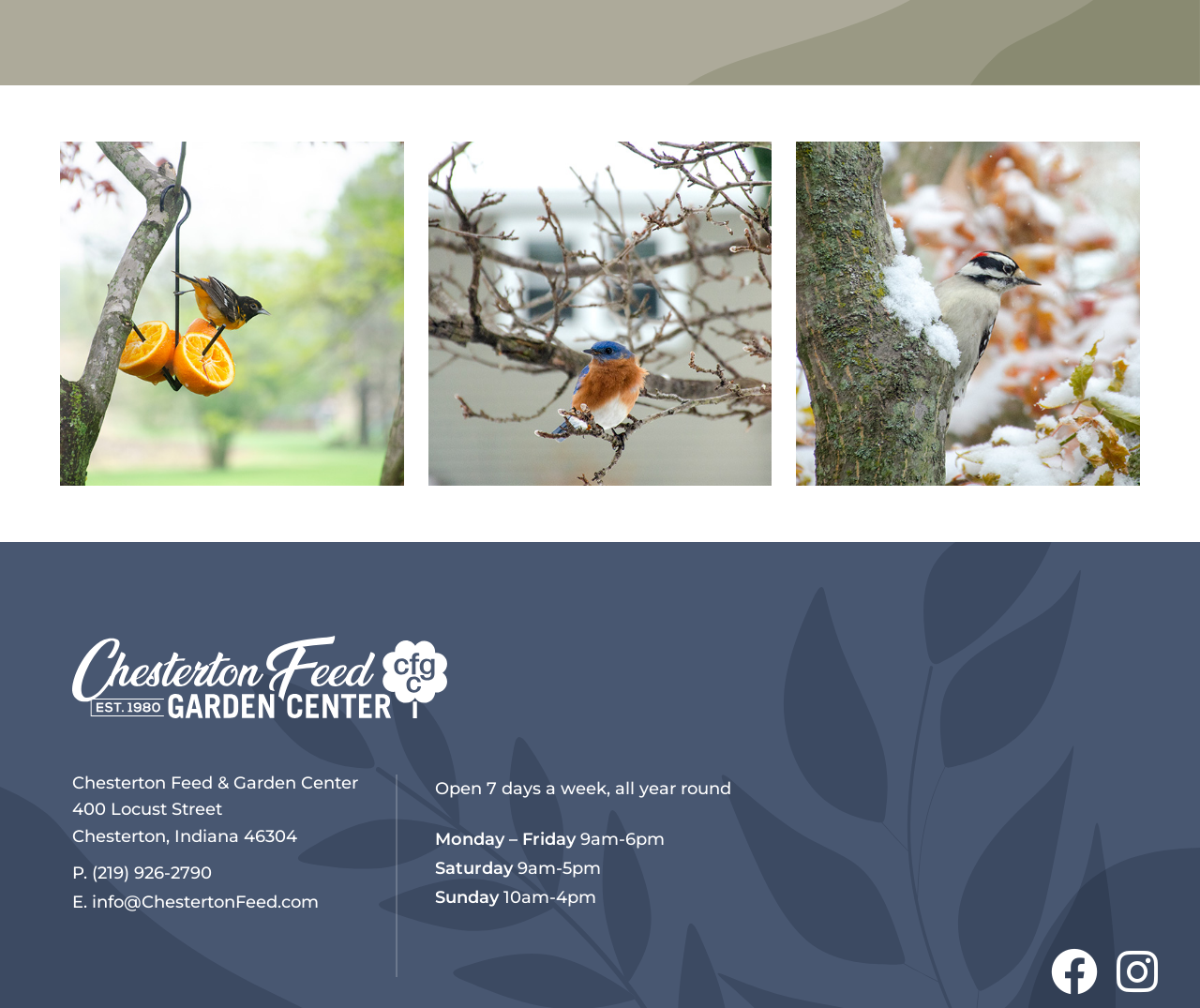What is the address of the garden center?
Carefully analyze the image and provide a thorough answer to the question.

The address of the garden center can be found in the link element on the webpage, which contains the text '400 Locust Street Chesterton, Indiana 46304'.